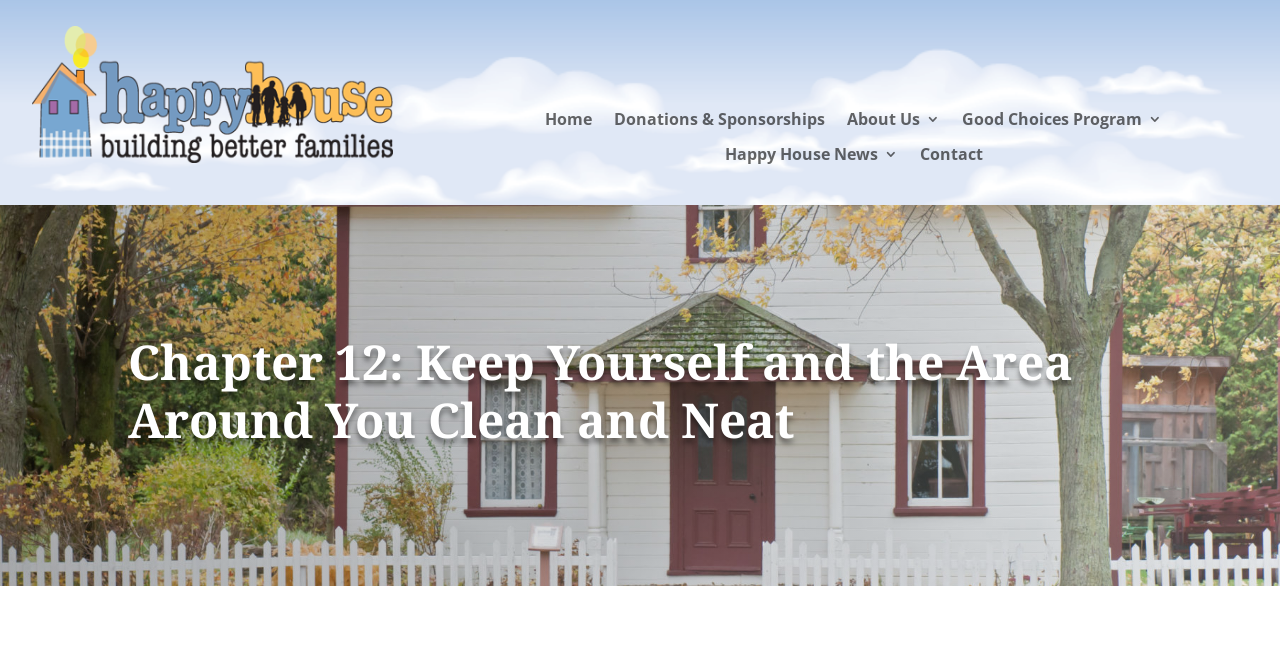Extract the text of the main heading from the webpage.

Chapter 12: Keep Yourself and the Area Around You Clean and Neat